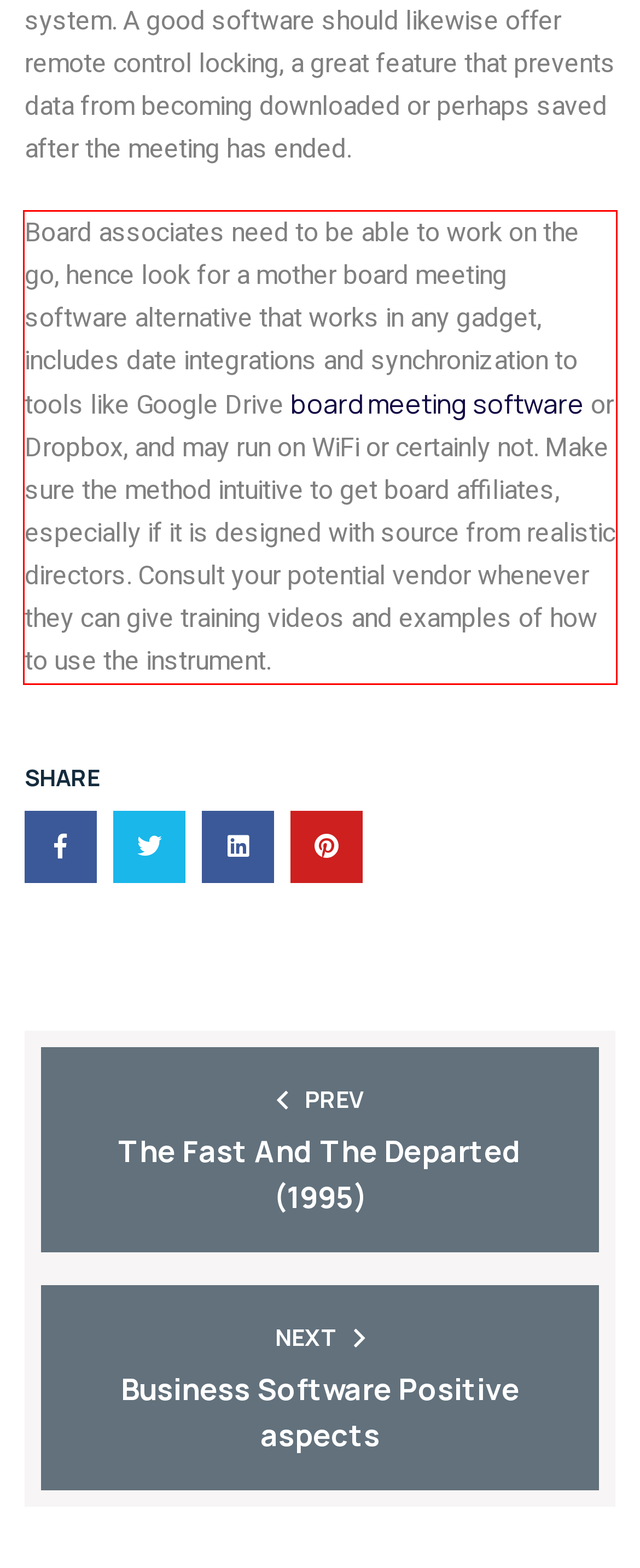Please analyze the screenshot of a webpage and extract the text content within the red bounding box using OCR.

Board associates need to be able to work on the go, hence look for a mother board meeting software alternative that works in any gadget, includes date integrations and synchronization to tools like Google Drive board meeting software or Dropbox, and may run on WiFi or certainly not. Make sure the method intuitive to get board affiliates, especially if it is designed with source from realistic directors. Consult your potential vendor whenever they can give training videos and examples of how to use the instrument.